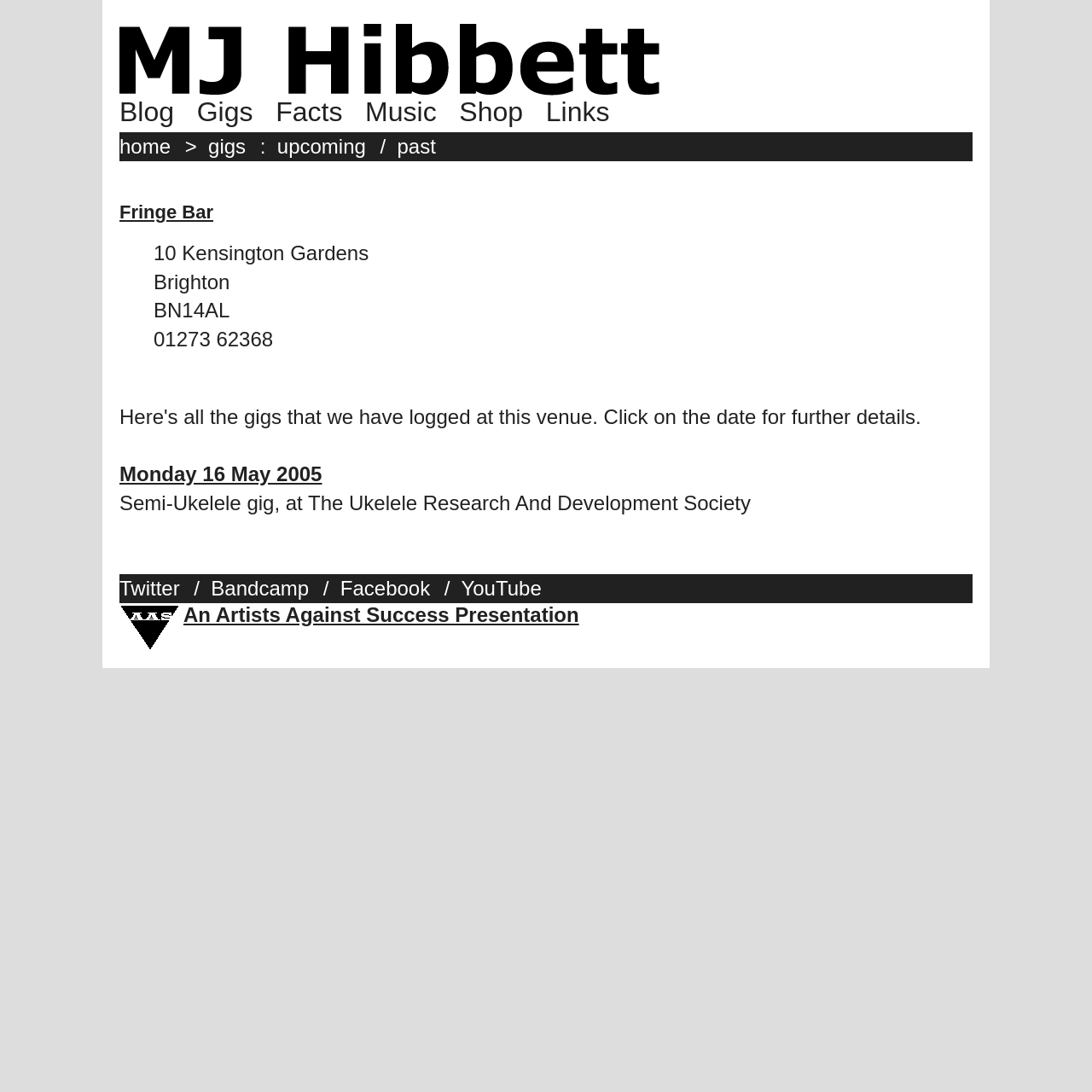Refer to the element description Monday 16 May 2005 and identify the corresponding bounding box in the screenshot. Format the coordinates as (top-left x, top-left y, bottom-right x, bottom-right y) with values in the range of 0 to 1.

[0.109, 0.424, 0.295, 0.445]